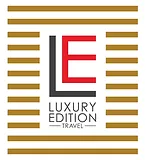Please provide a brief answer to the following inquiry using a single word or phrase:
What is the affiliation of Luxury Edition Travel mentioned in the caption?

high-end travel networks